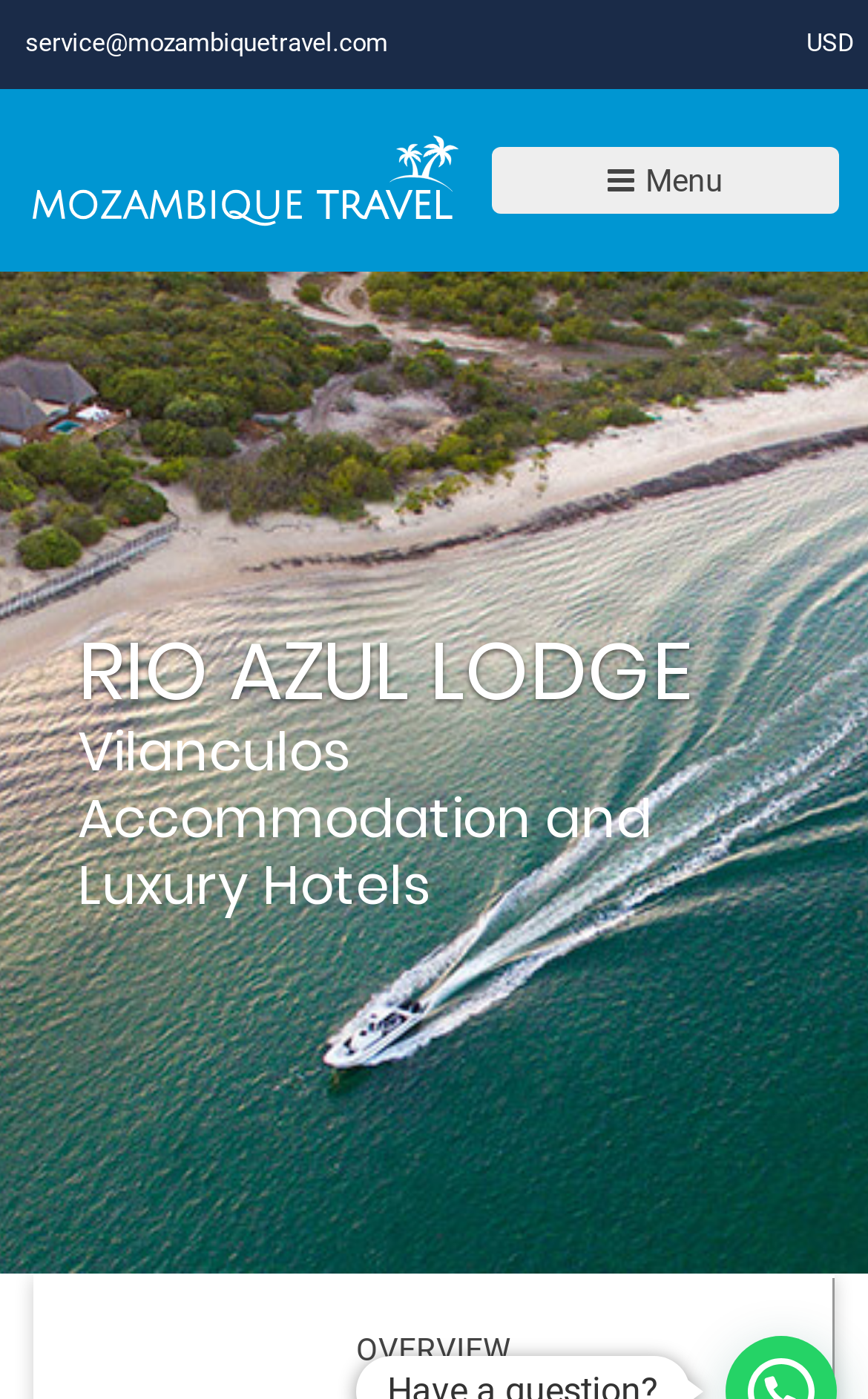Identify the primary heading of the webpage and provide its text.

RIO AZUL LODGE